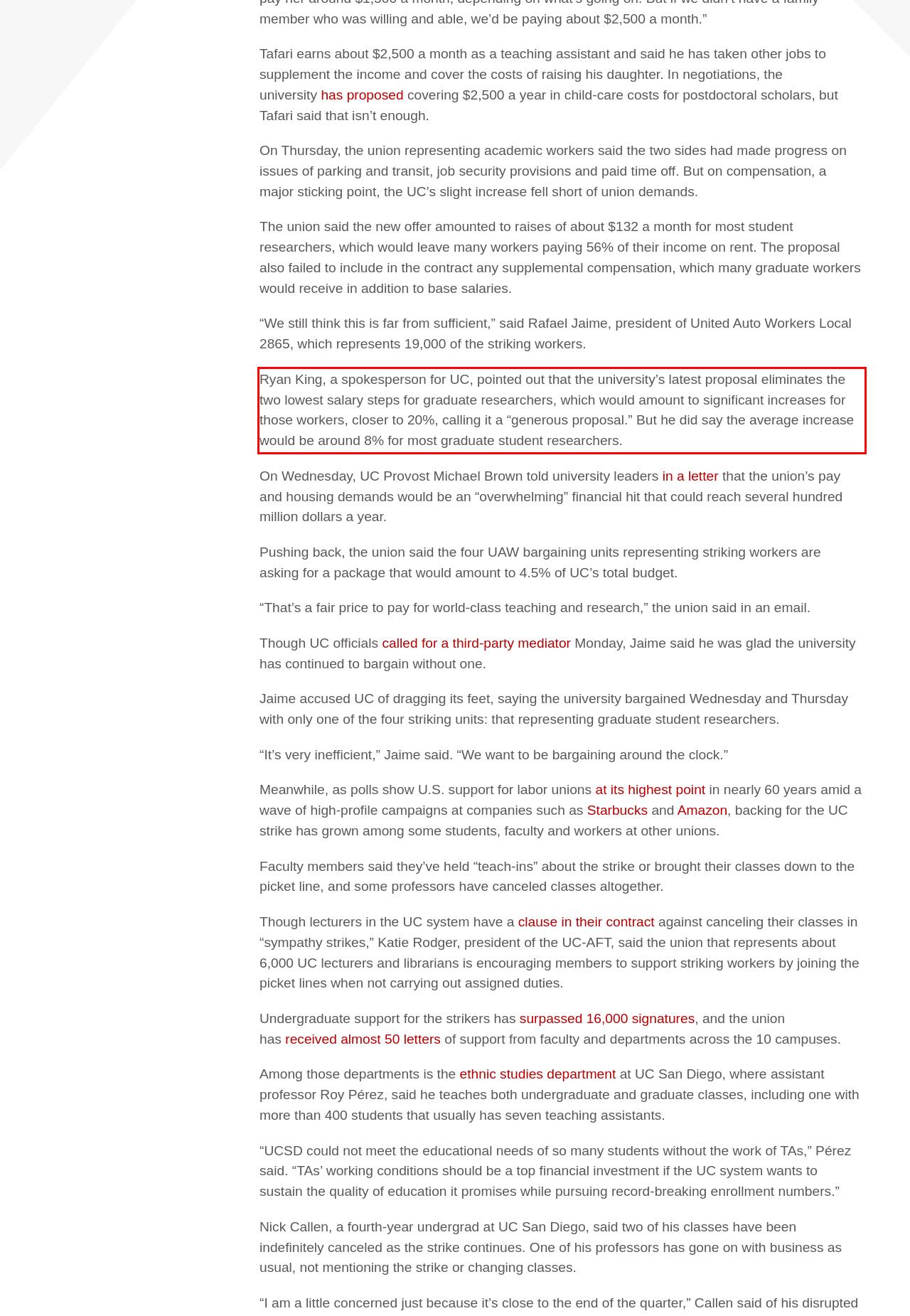You have a screenshot of a webpage with a red bounding box. Identify and extract the text content located inside the red bounding box.

Ryan King, a spokesperson for UC, pointed out that the university’s latest proposal eliminates the two lowest salary steps for graduate researchers, which would amount to significant increases for those workers, closer to 20%, calling it a “generous proposal.” But he did say the average increase would be around 8% for most graduate student researchers.